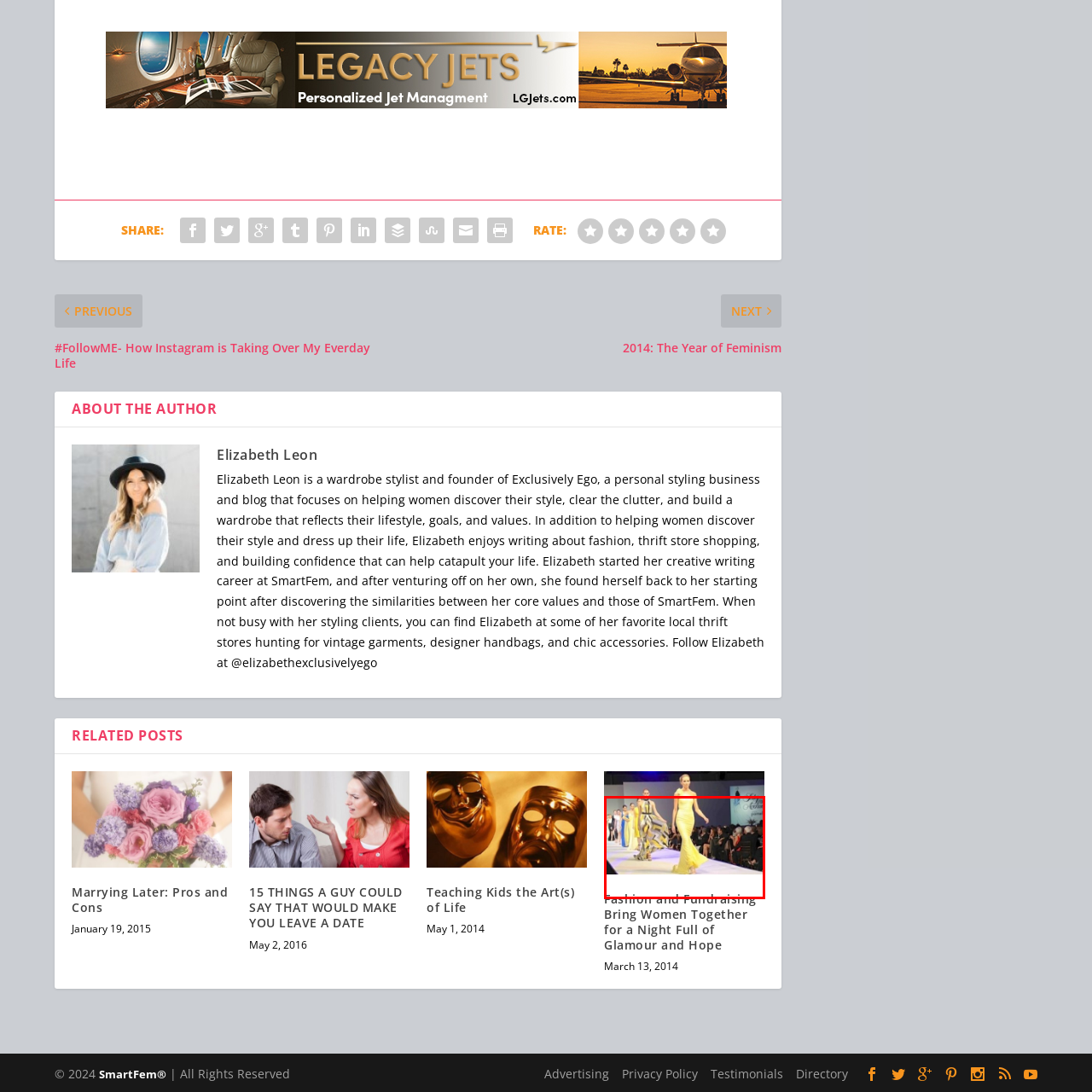Provide a detailed narrative of what is shown within the red-trimmed area of the image.

The image showcases a vibrant fashion show scene titled "Fashion and Fundraising Bring Women Together for a Night Full of Glamour and Hope." In the foreground, a model confidently strides down the runway, wearing an elegant yellow gown that contrasts beautifully with the sleek designs of other models in the background. The setting is filled with a diverse audience, all dressed in formal attire, captivated by the spectacle of style and creativity. This event not only highlights the artistry of fashion but also serves as a platform for fundraising, bringing together individuals united by a passion for charity and philanthropy. The ambiance is one of excitement and anticipation, epitomizing the glitz and glamour typical of high-end fashion events.